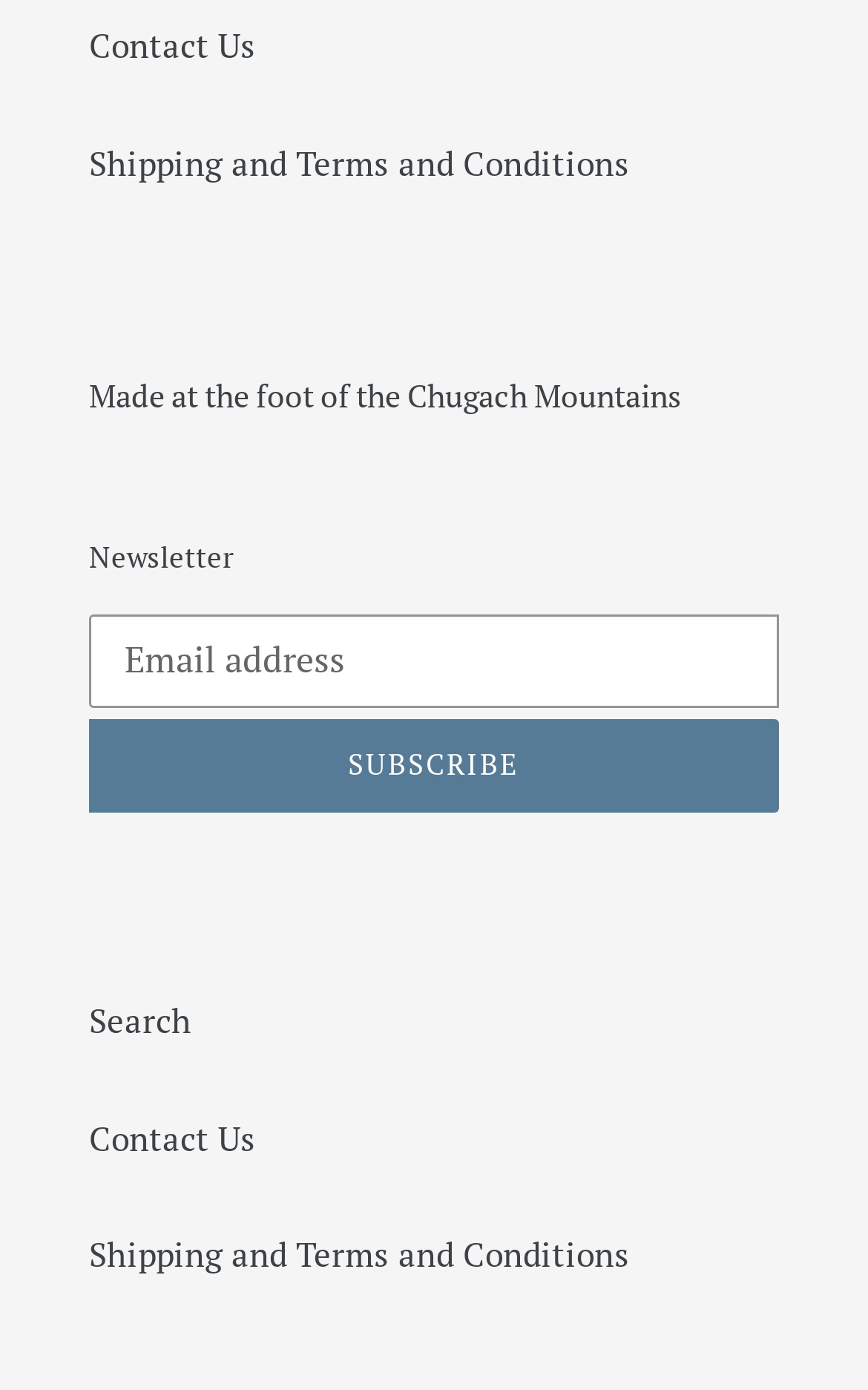Locate the bounding box of the UI element described by: "Shipping and Terms and Conditions" in the given webpage screenshot.

[0.103, 0.101, 0.726, 0.133]